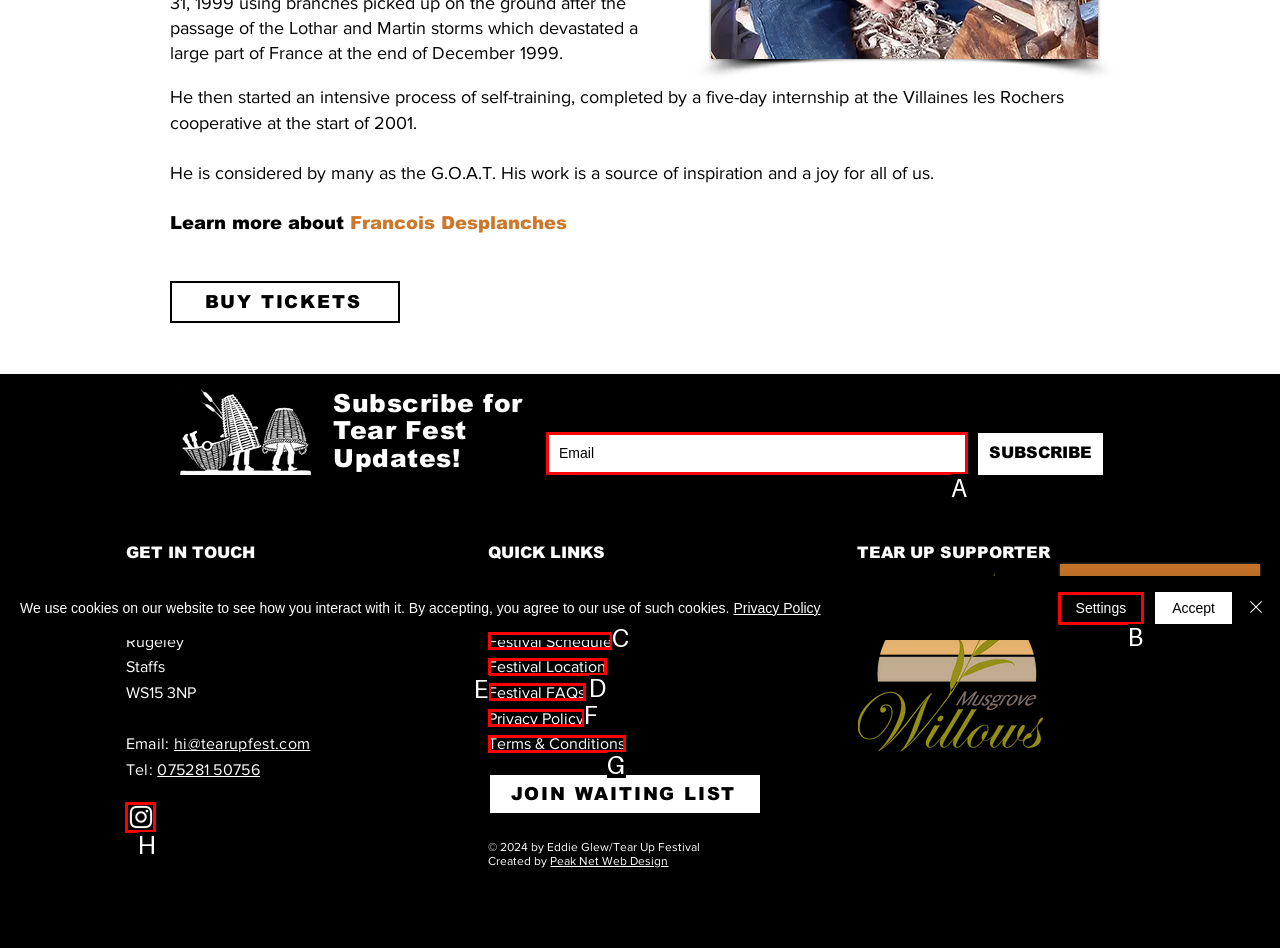With the provided description: aria-label="Email" name="email" placeholder="Email", select the most suitable HTML element. Respond with the letter of the selected option.

A